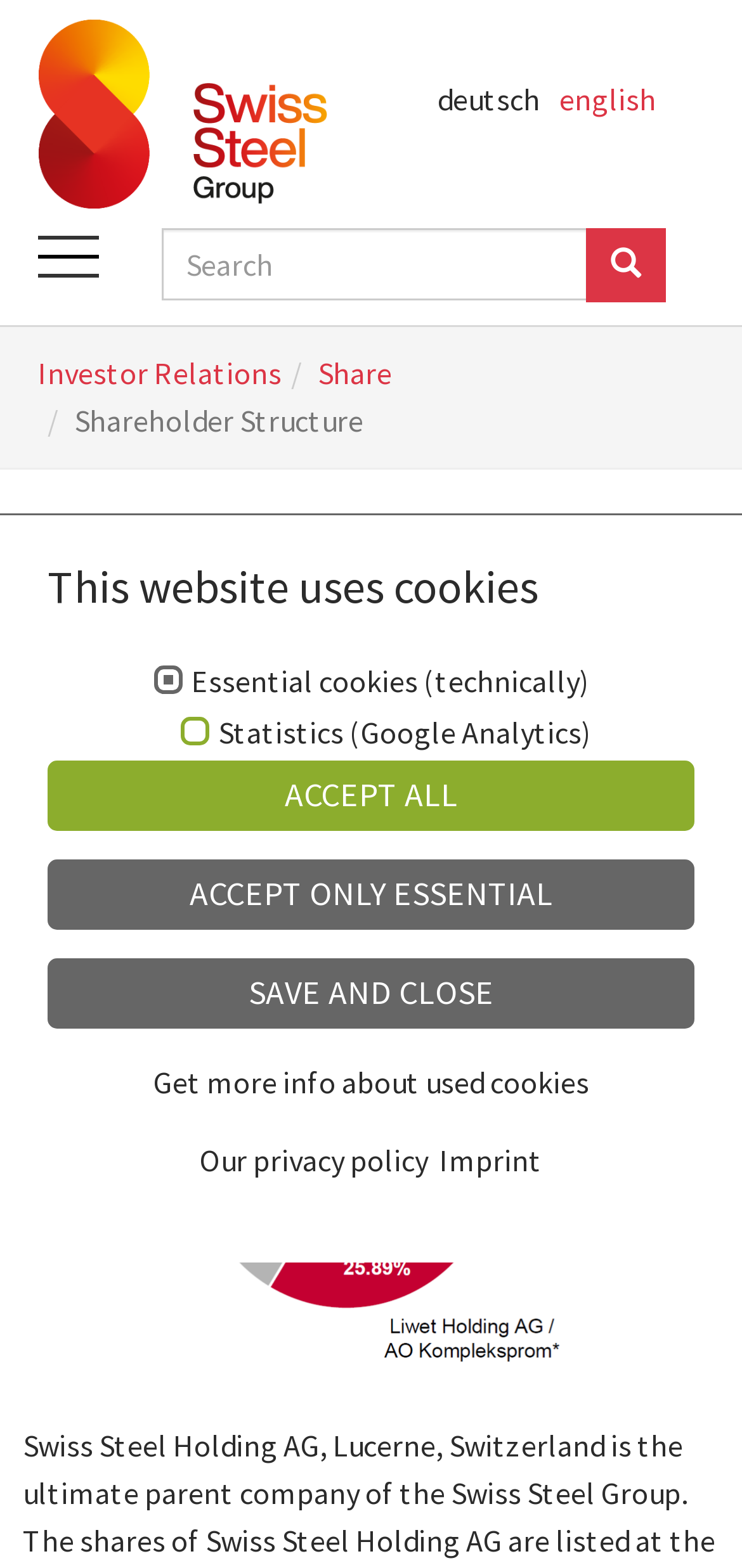Given the description FEATURED STORIES, predict the bounding box coordinates of the UI element. Ensure the coordinates are in the format (top-left x, top-left y, bottom-right x, bottom-right y) and all values are between 0 and 1.

None